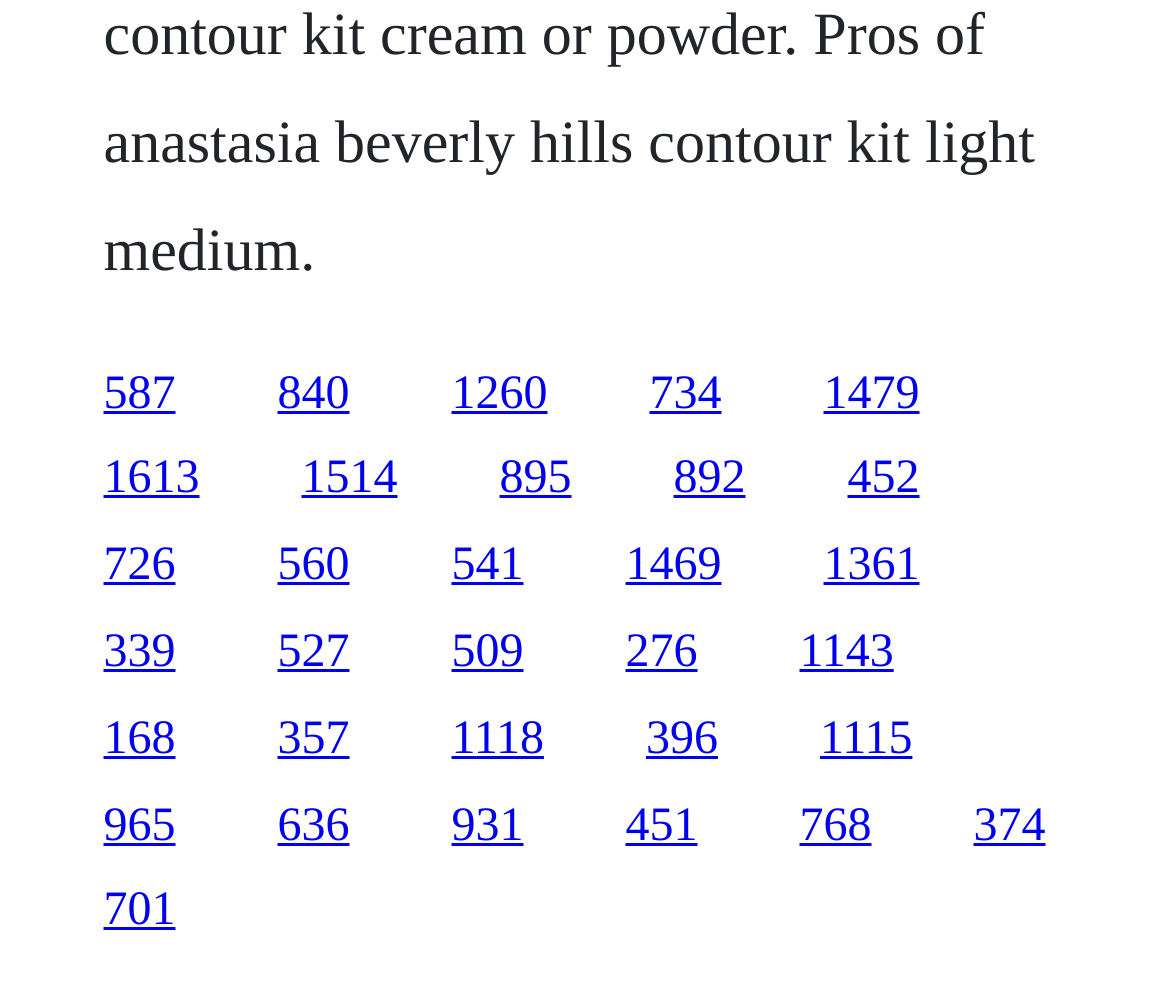How many links are on the webpage?
Based on the visual, give a brief answer using one word or a short phrase.

50